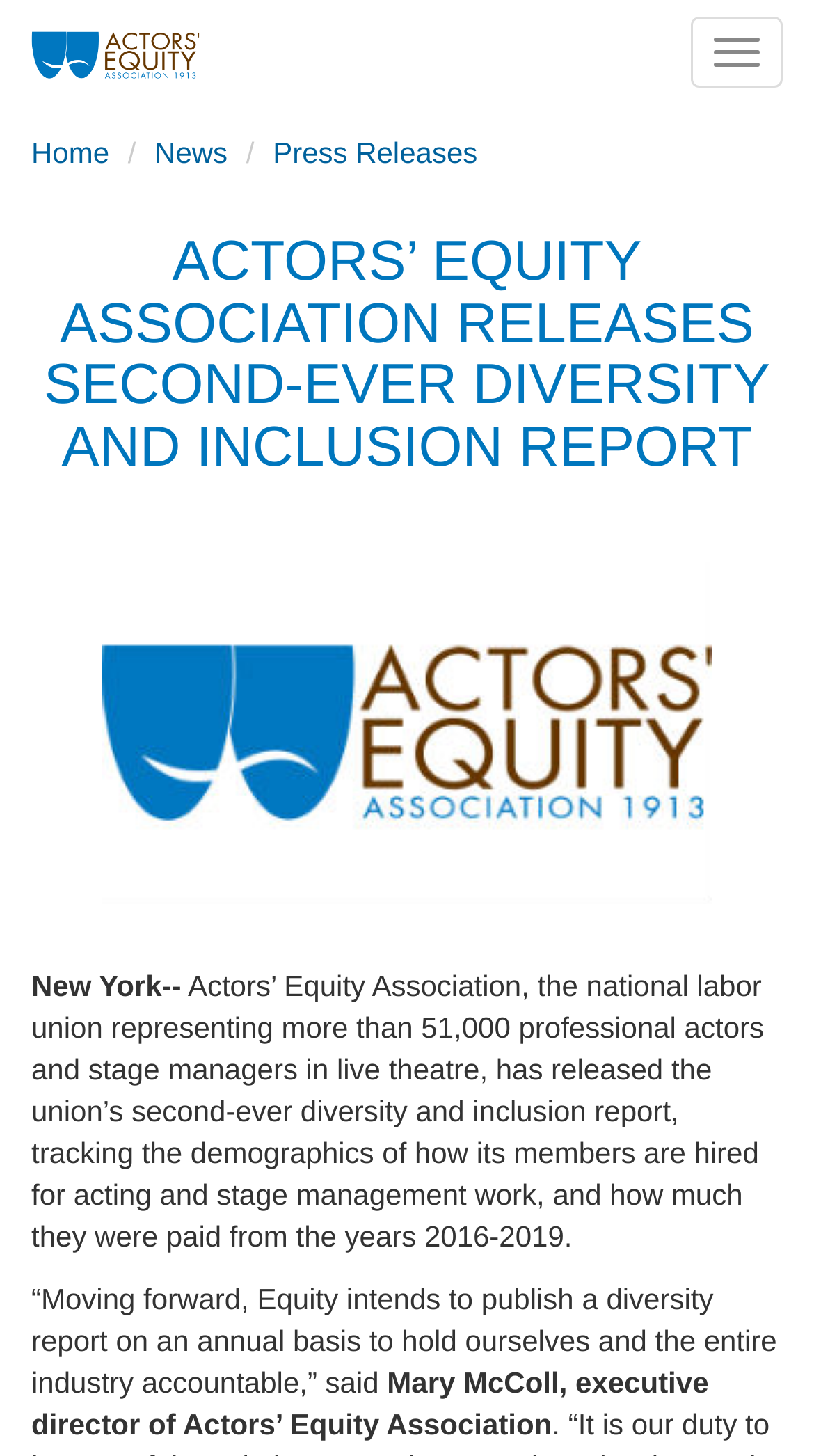Answer this question using a single word or a brief phrase:
What is the purpose of publishing the diversity report annually?

to hold themselves and the industry accountable